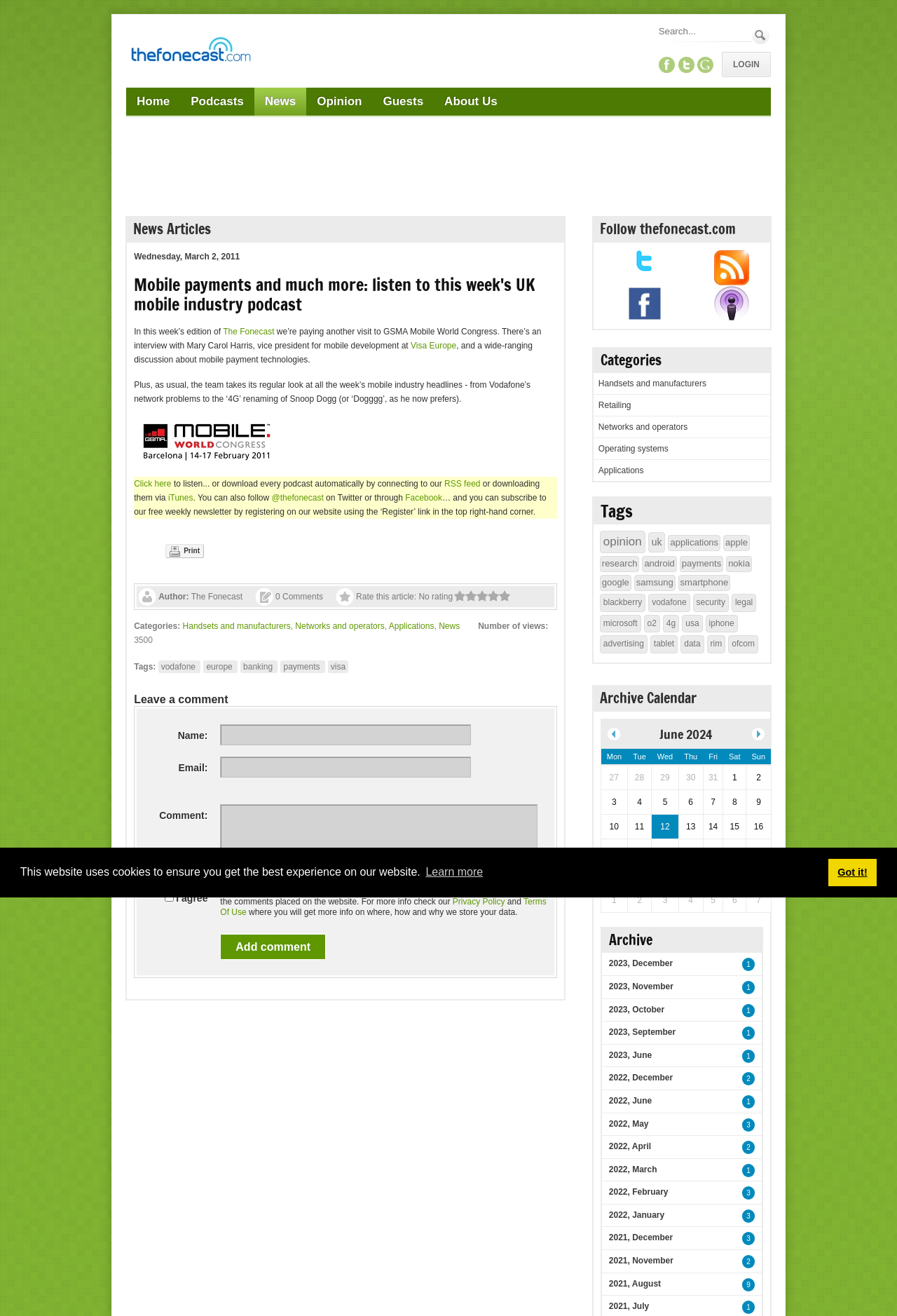Using the information shown in the image, answer the question with as much detail as possible: What is the purpose of the textbox at the bottom of the webpage?

I determined the purpose of the textbox by looking at the surrounding context, including the heading 'Leave a comment' and the labels 'Name:', 'Email:', and 'Comment:', which suggest that the textbox is for users to input their comments.